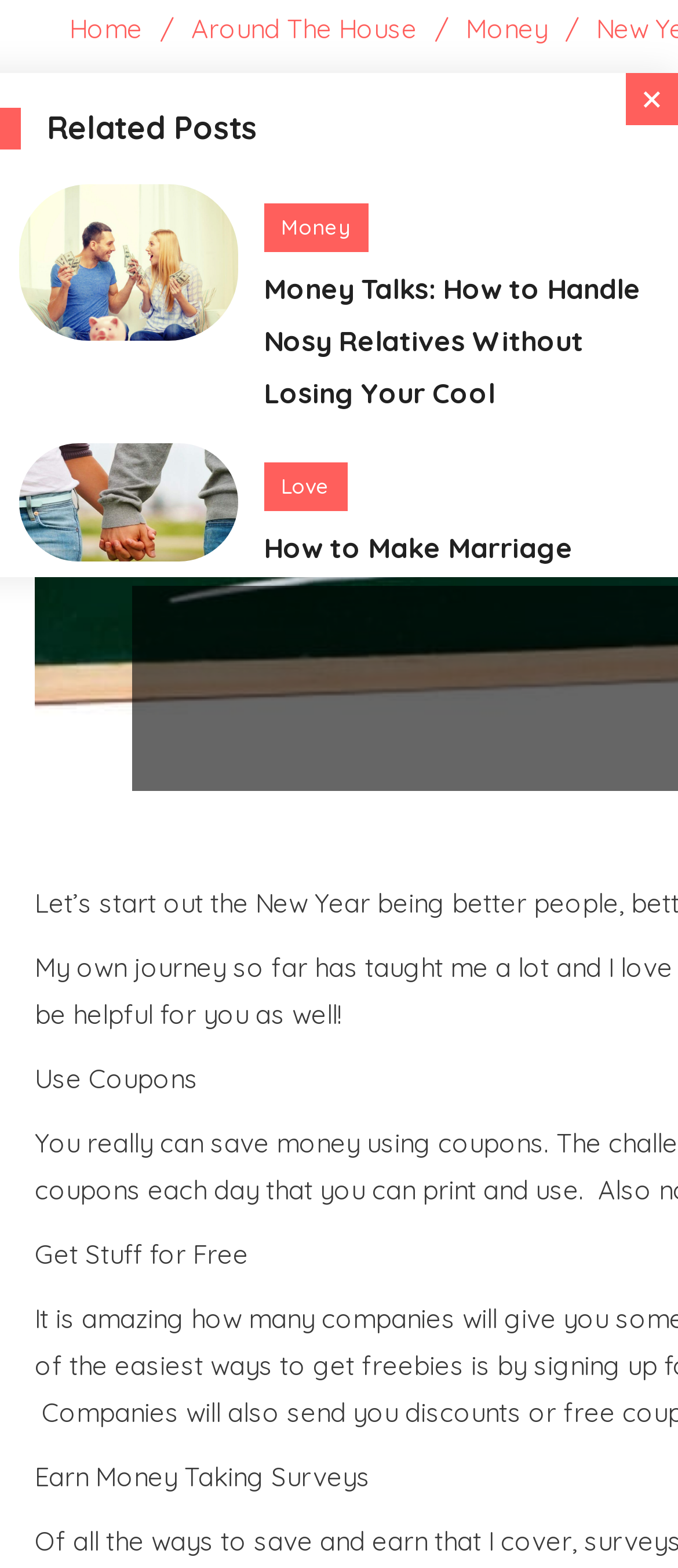Extract the bounding box coordinates for the UI element described by the text: "Mother's Day". The coordinates should be in the form of [left, top, right, bottom] with values between 0 and 1.

[0.62, 0.428, 0.869, 0.458]